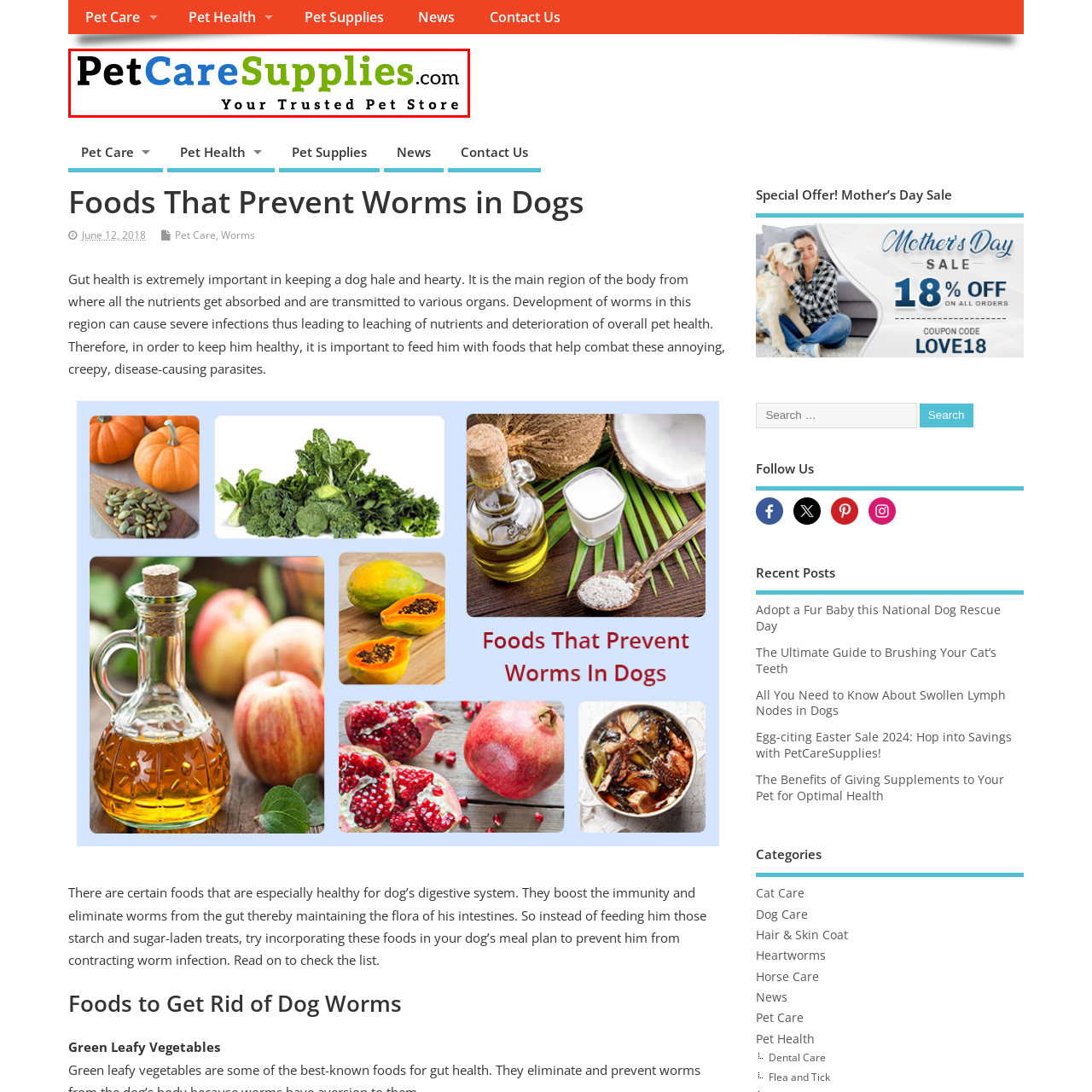Generate a meticulous caption for the image that is highlighted by the red boundary line.

The image features the logo of PetCareSupplies.com, showcasing the brand name prominently. The name is creatively stylized, with "Pet" in black, "Care" in blue, and "Supplies" in green, reflecting a vibrant and engaging aesthetic suitable for a pet supply retailer. Beneath the logo, the tagline "Your Trusted Pet Store" emphasizes the company's dedication to providing reliable products for pet owners. This image effectively communicates the brand’s focus on pet care and wellness, appealing to a target audience that values trust and quality in pet supplies.